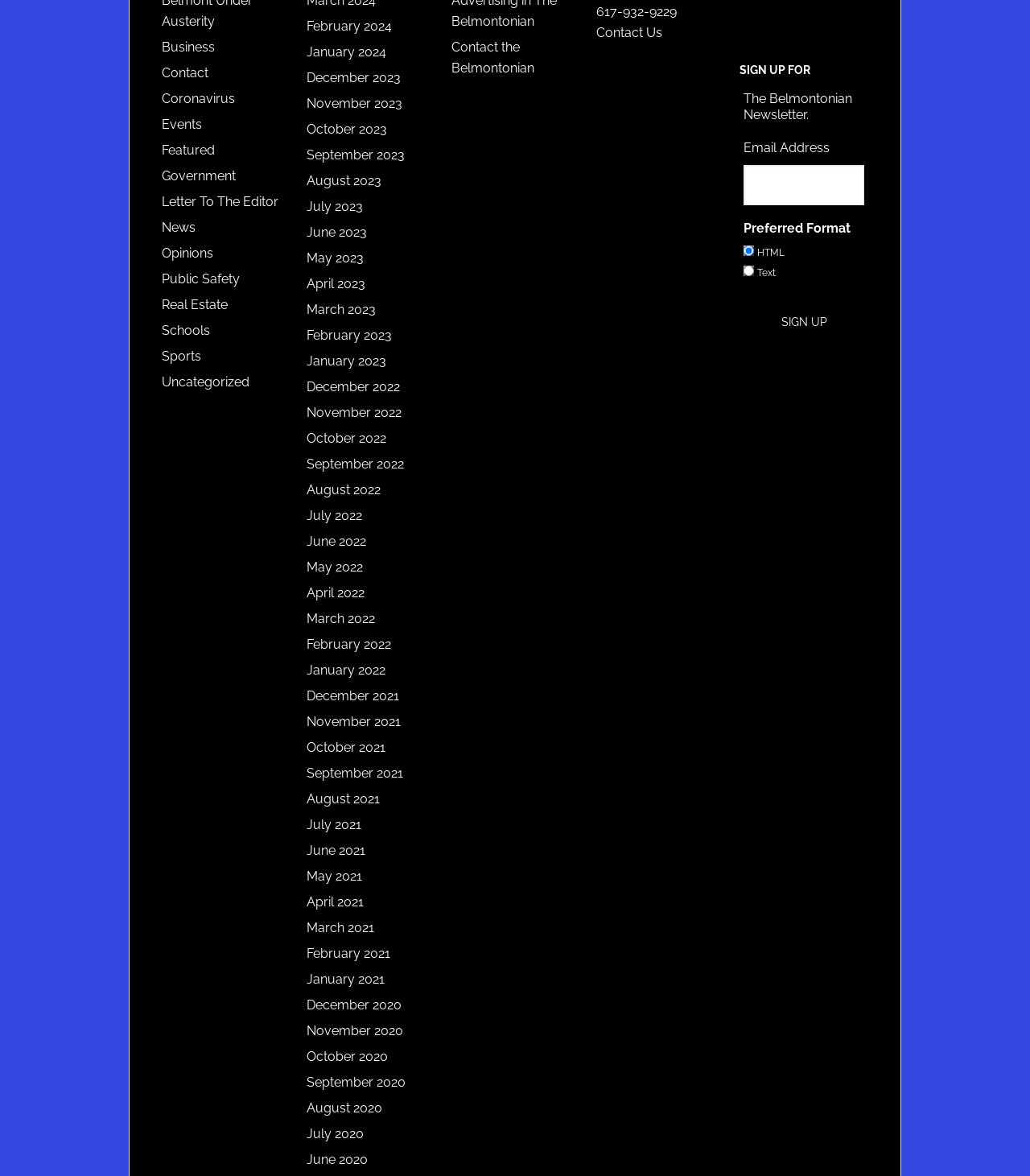Provide the bounding box coordinates of the HTML element described by the text: "Business". The coordinates should be in the format [left, top, right, bottom] with values between 0 and 1.

[0.157, 0.034, 0.209, 0.047]